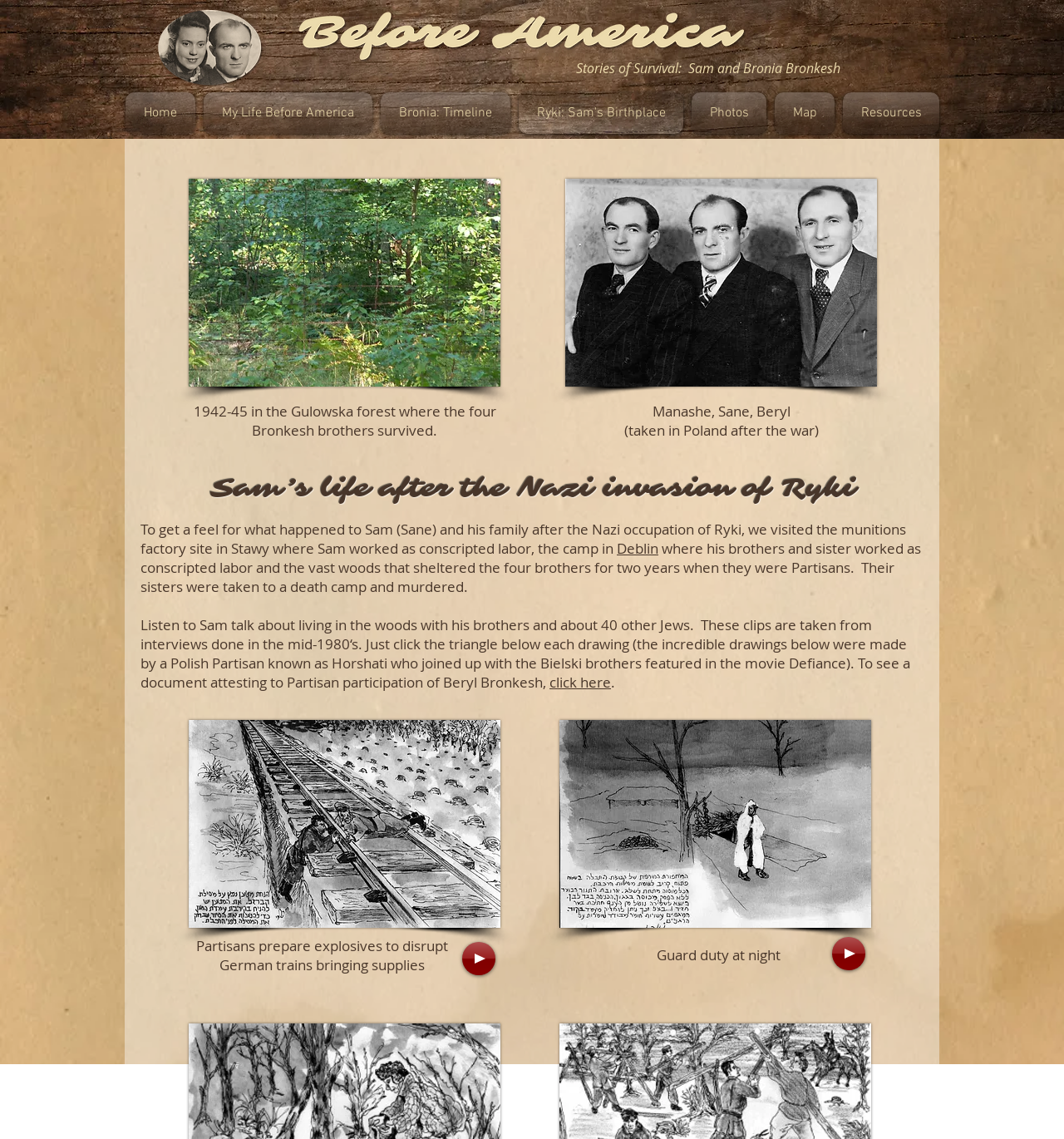From the webpage screenshot, predict the bounding box of the UI element that matches this description: "Ryki: Sam's Birthplace".

[0.484, 0.081, 0.646, 0.118]